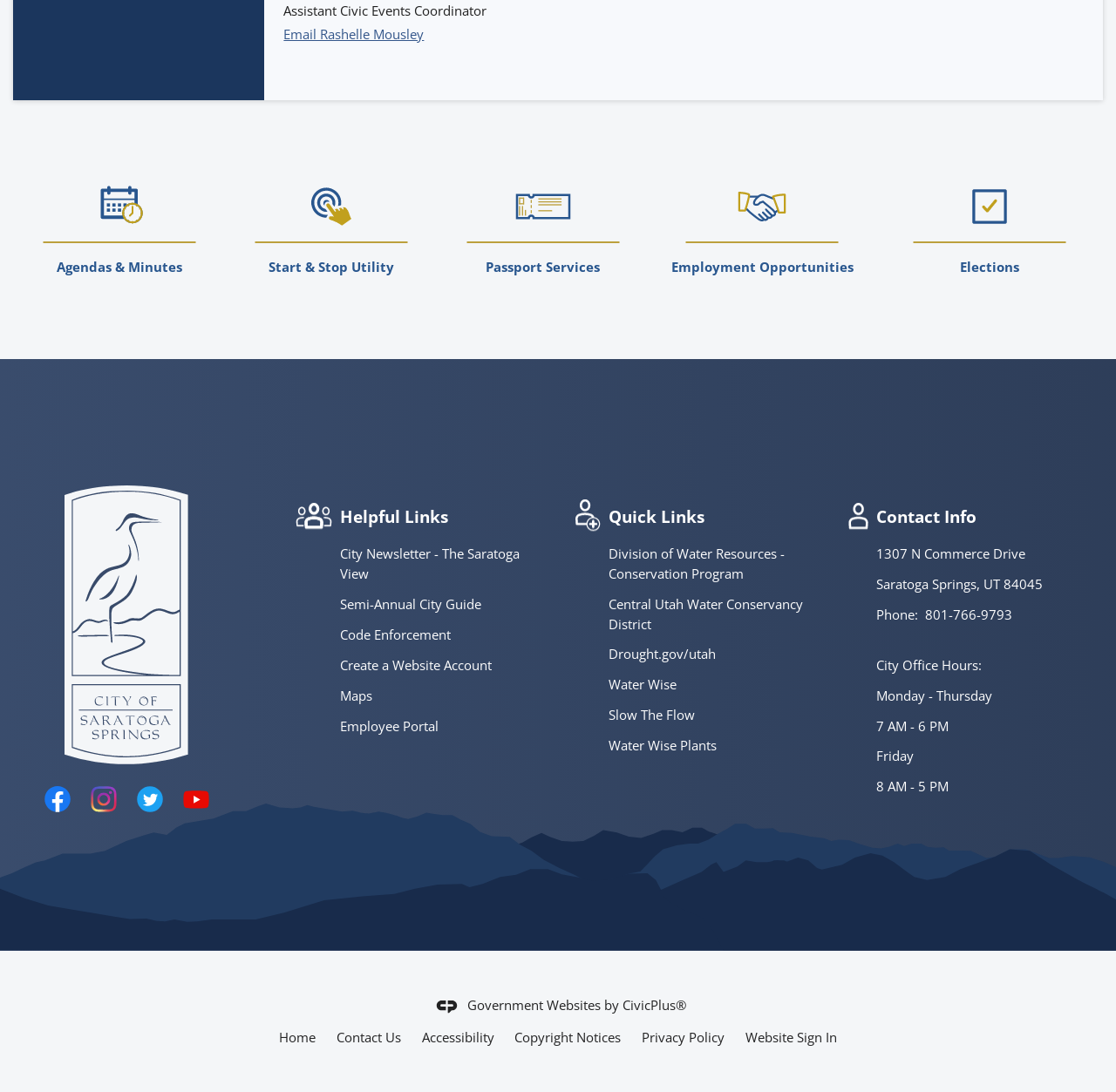Bounding box coordinates are specified in the format (top-left x, top-left y, bottom-right x, bottom-right y). All values are floating point numbers bounded between 0 and 1. Please provide the bounding box coordinate of the region this sentence describes: CivicPlus®

[0.558, 0.912, 0.615, 0.928]